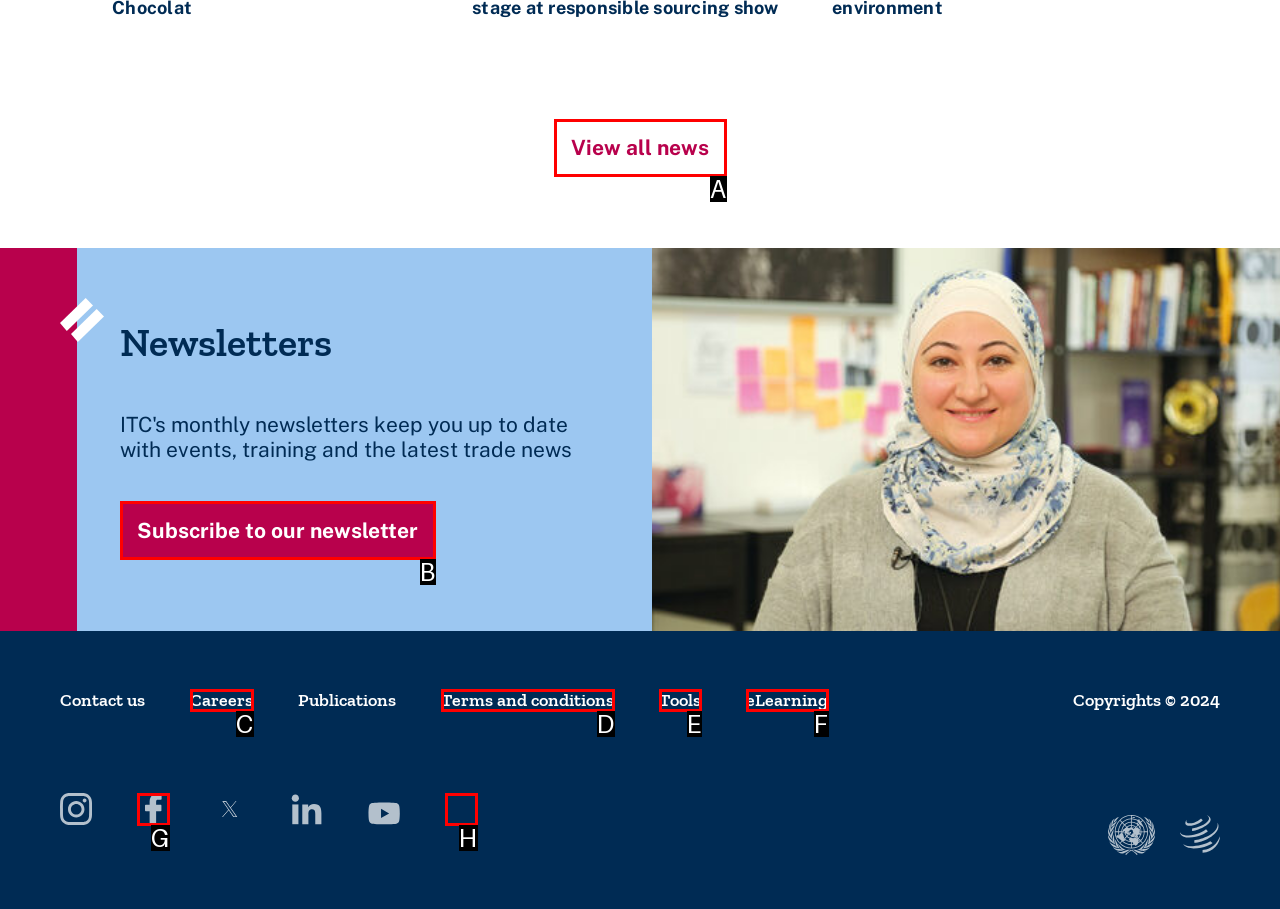Choose the letter that corresponds to the correct button to accomplish the task: Subscribe to our newsletter
Reply with the letter of the correct selection only.

B